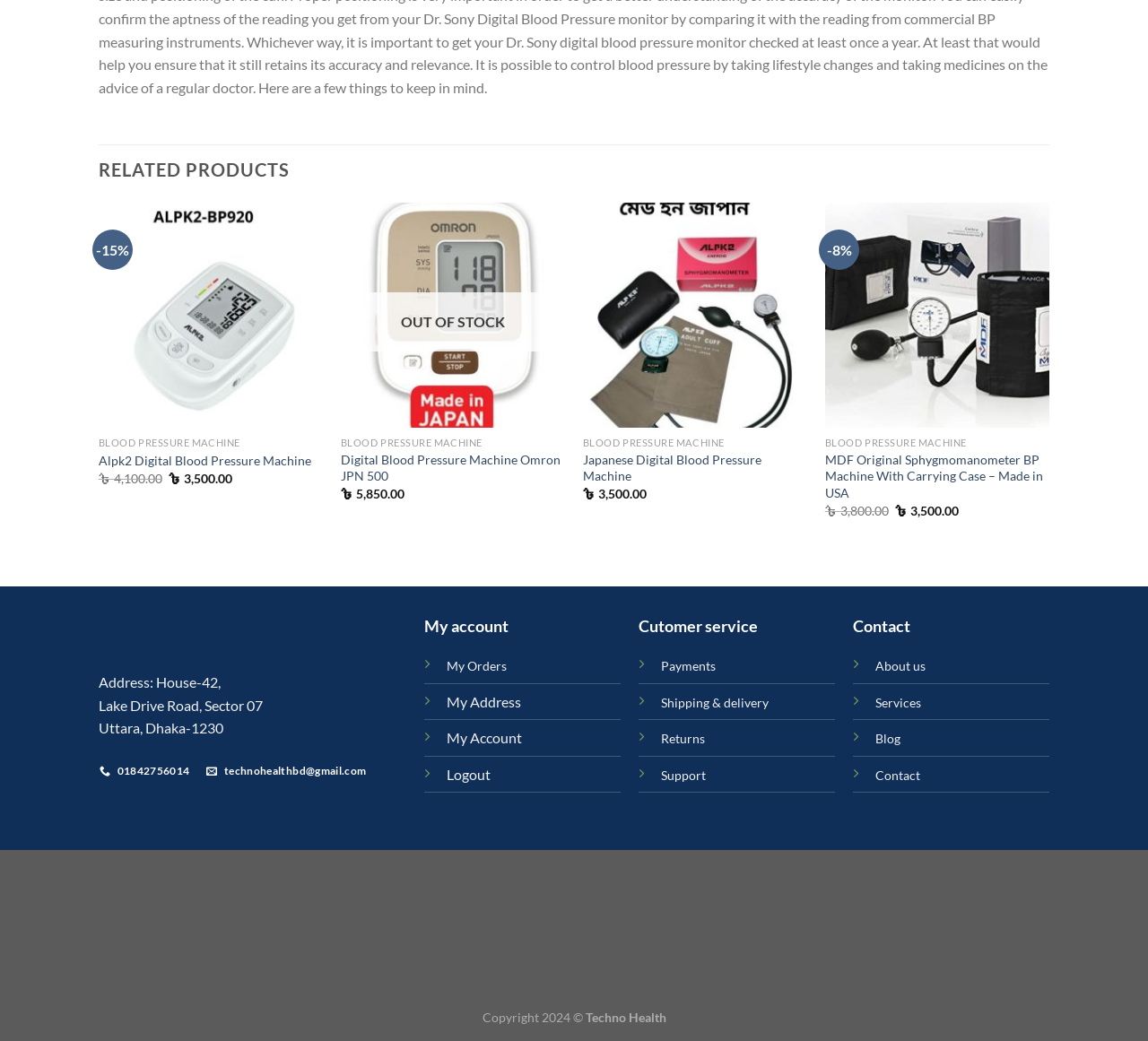Please find the bounding box coordinates of the element that needs to be clicked to perform the following instruction: "Learn more about Techno Health". The bounding box coordinates should be four float numbers between 0 and 1, represented as [left, top, right, bottom].

[0.762, 0.631, 0.806, 0.647]